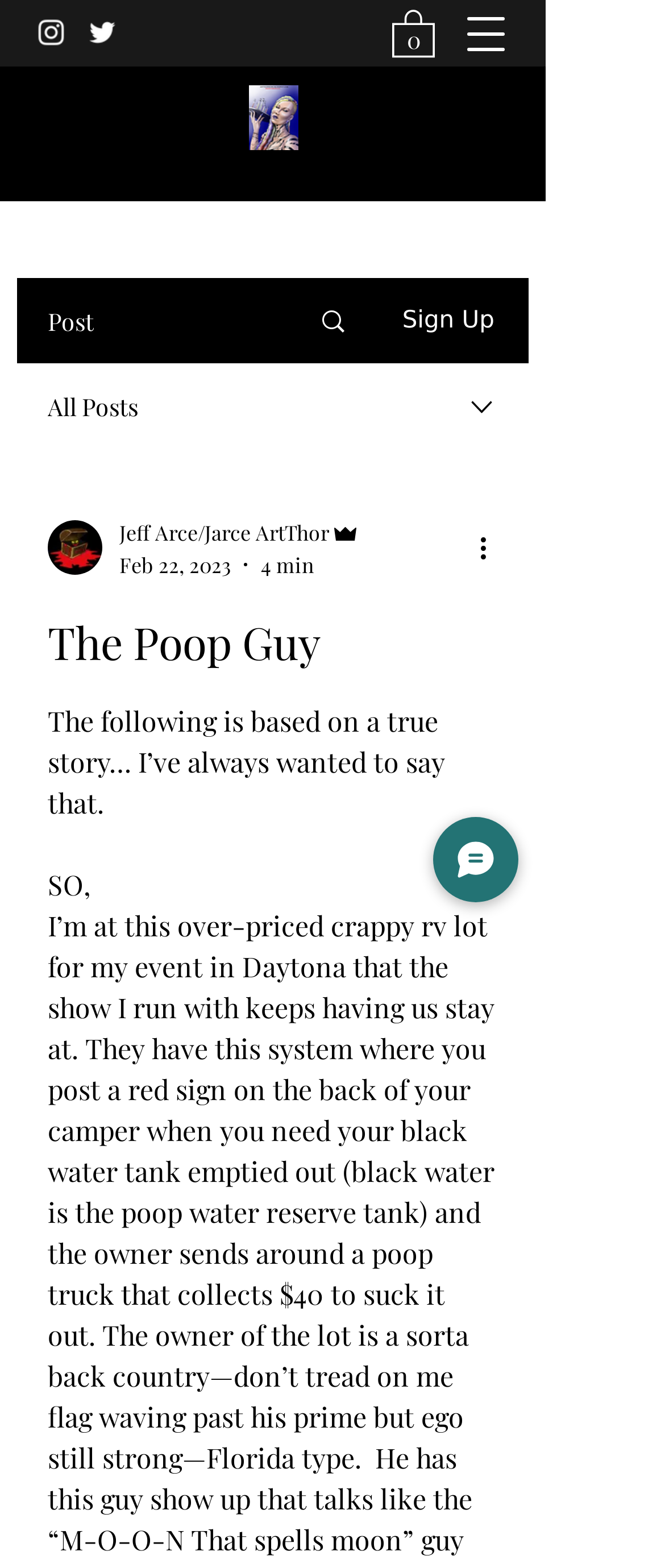What is the name of the writer? Analyze the screenshot and reply with just one word or a short phrase.

Jeff Arce/Jarce ArtThor